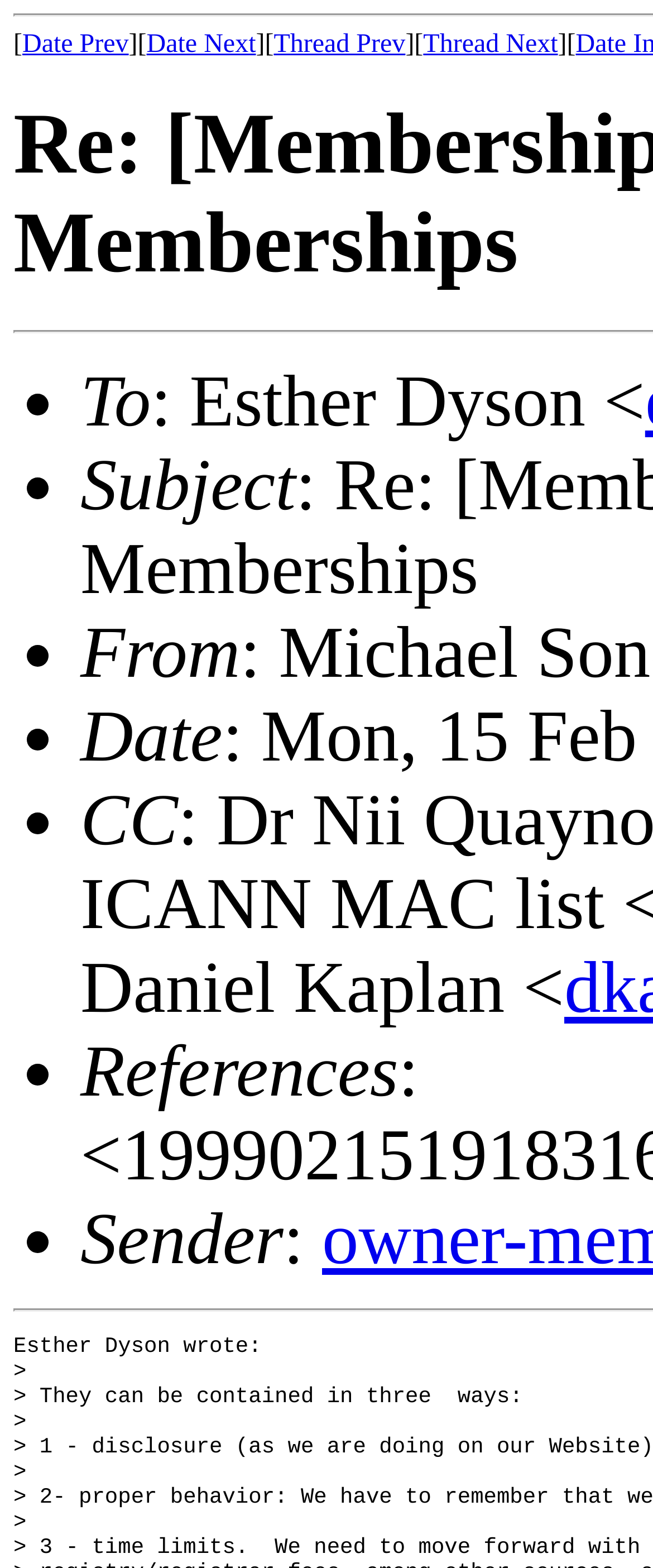How many links are there in the top navigation bar?
Using the image as a reference, answer with just one word or a short phrase.

4